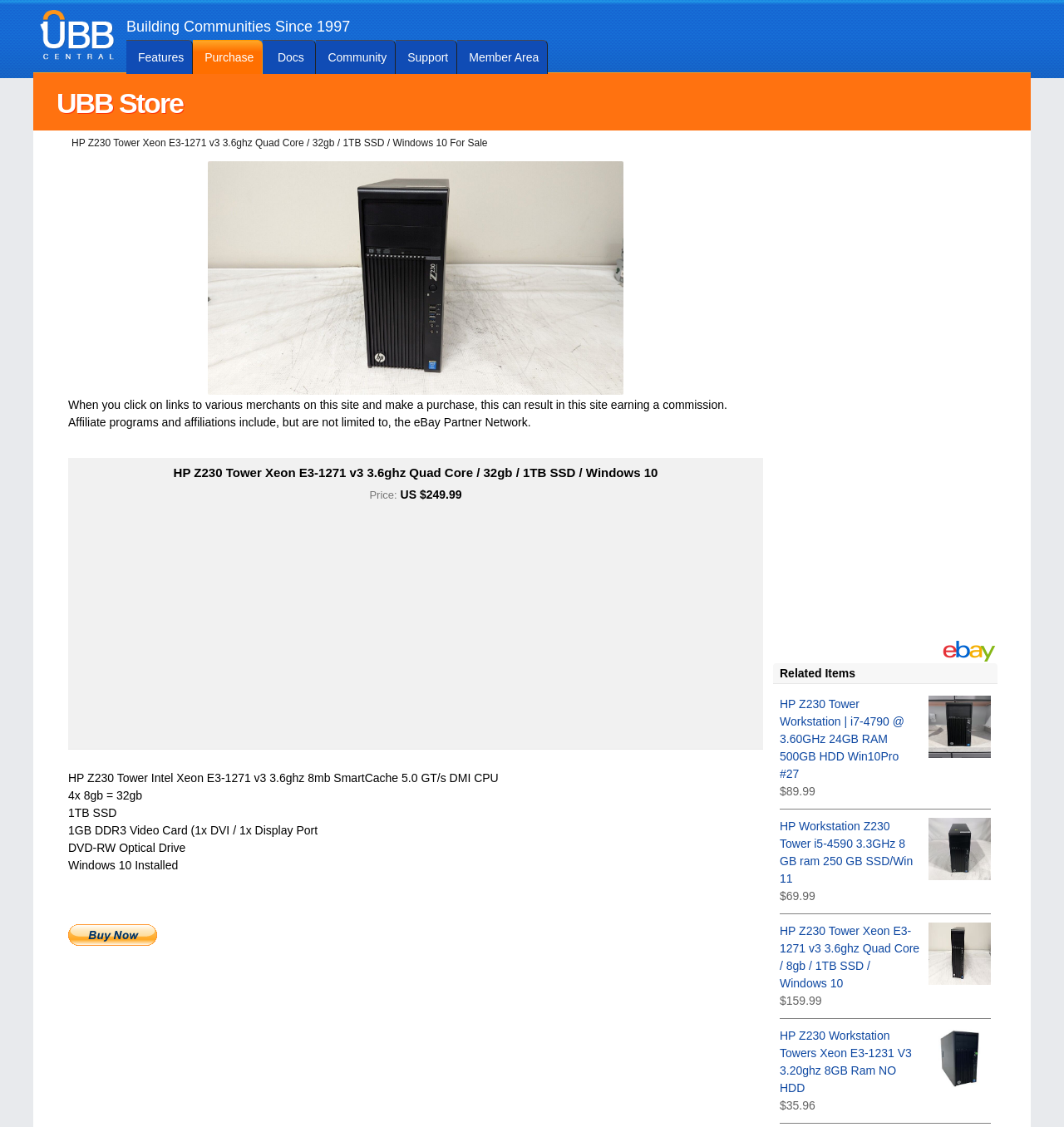Predict the bounding box coordinates of the area that should be clicked to accomplish the following instruction: "Explore Related Items". The bounding box coordinates should consist of four float numbers between 0 and 1, i.e., [left, top, right, bottom].

[0.727, 0.588, 0.938, 0.607]